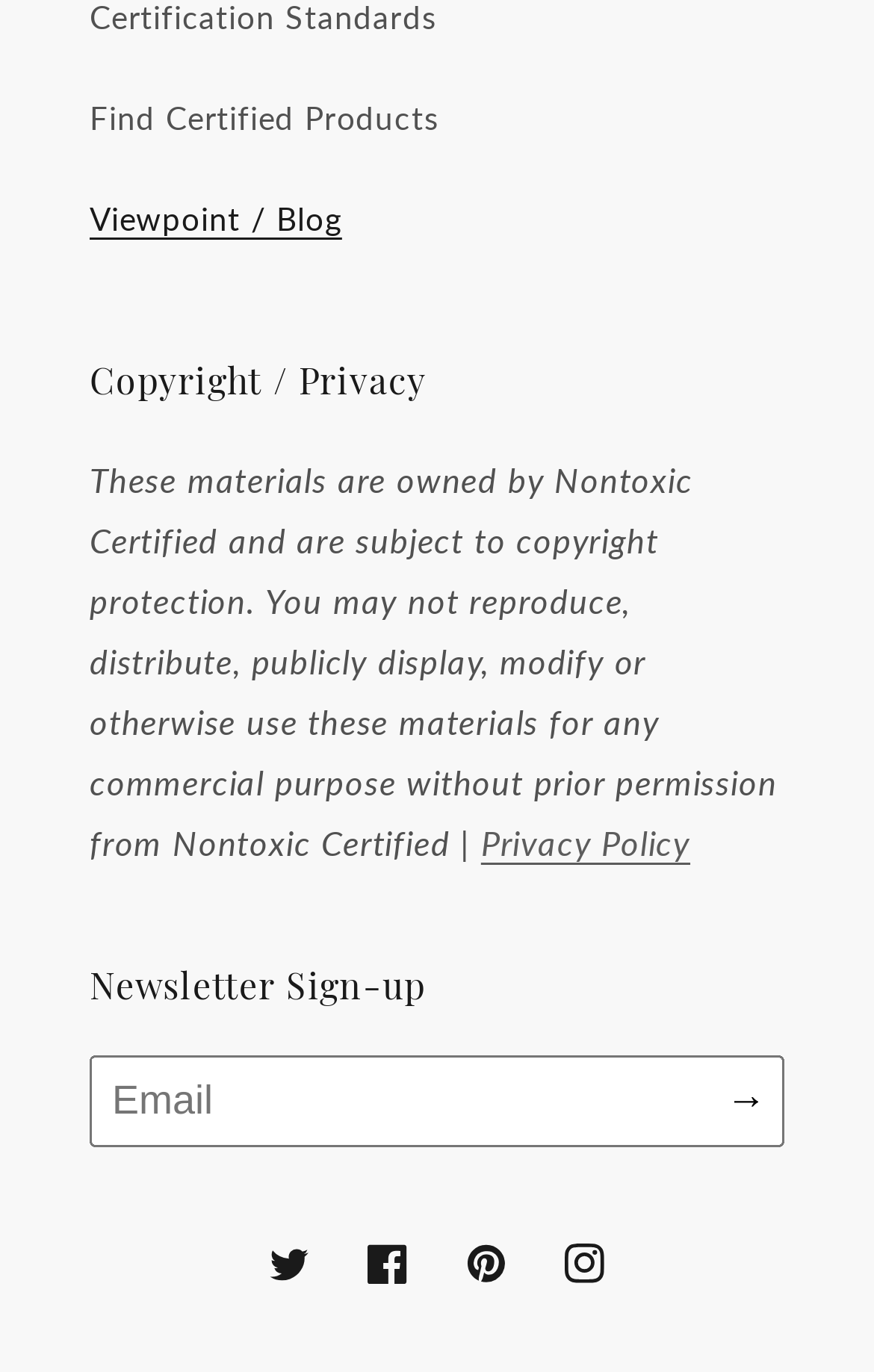Locate the bounding box coordinates of the element that should be clicked to fulfill the instruction: "Sign up for the newsletter".

[0.103, 0.769, 0.897, 0.836]